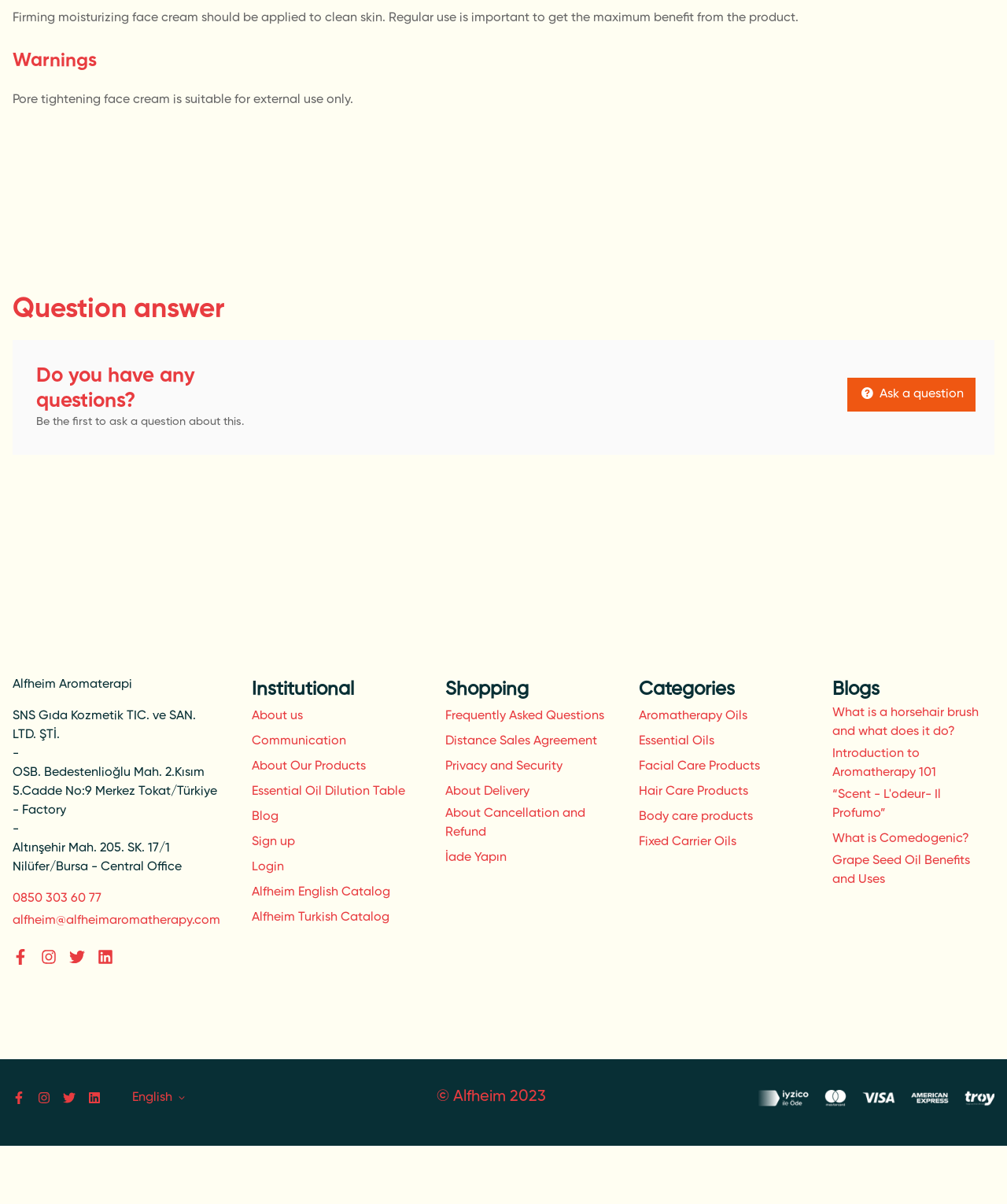What is the company name of the website?
Refer to the image and give a detailed answer to the question.

The company name can be found in the footer section of the webpage, where it is written as 'Alfheim Aromaterapi'.